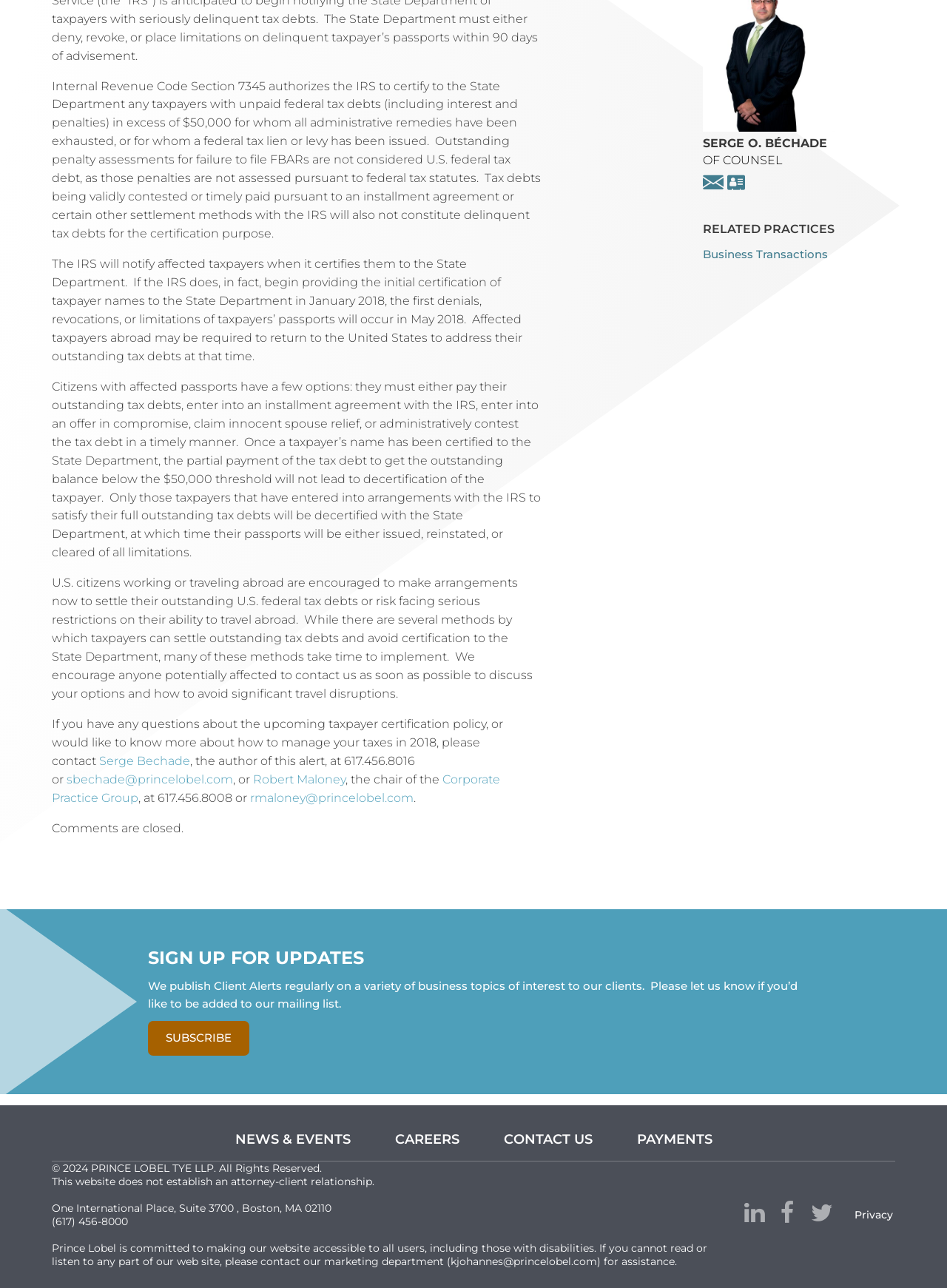Using floating point numbers between 0 and 1, provide the bounding box coordinates in the format (top-left x, top-left y, bottom-right x, bottom-right y). Locate the UI element described here: News & Events

[0.244, 0.875, 0.374, 0.894]